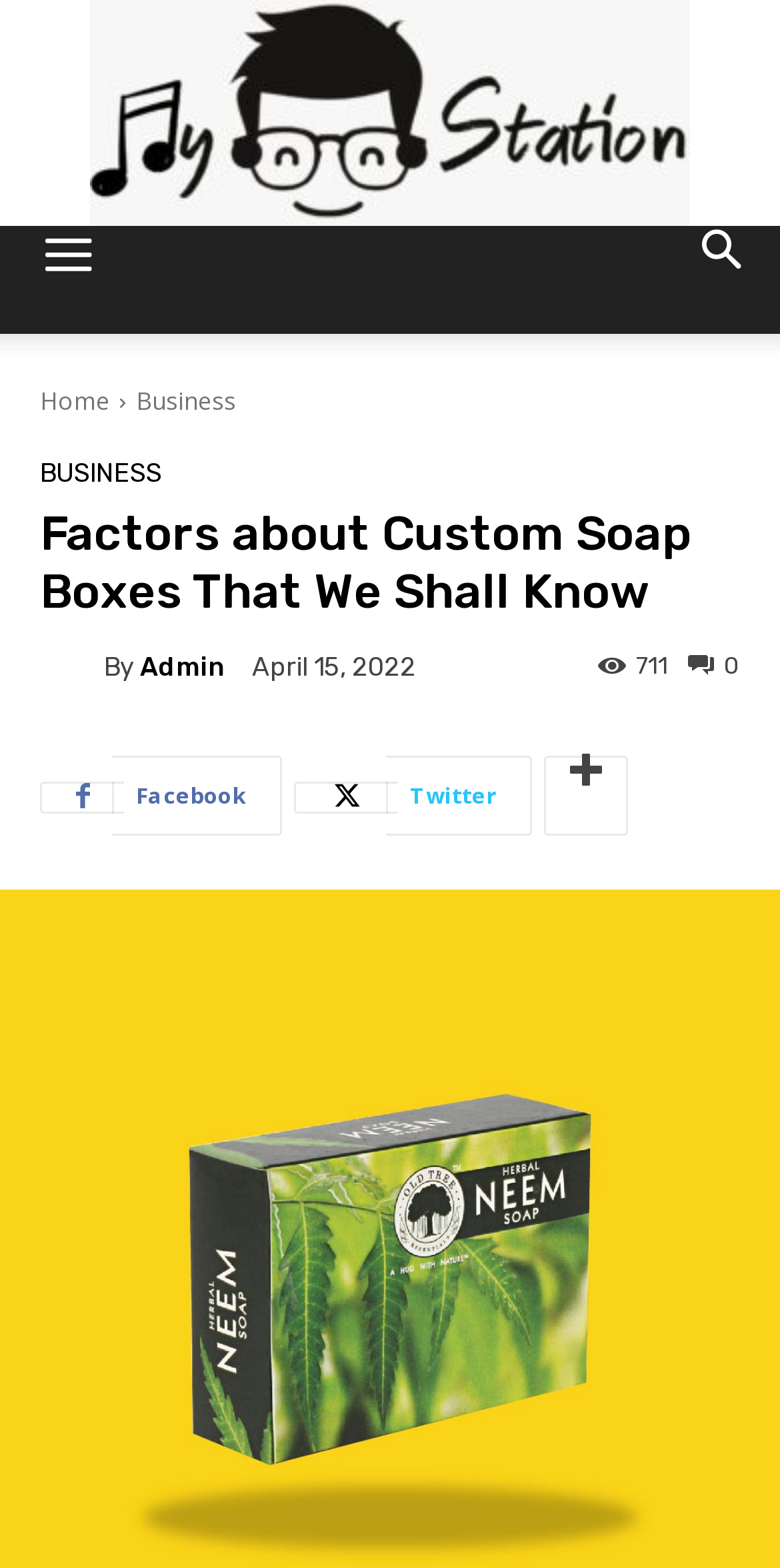Predict the bounding box coordinates of the area that should be clicked to accomplish the following instruction: "Go to the home page". The bounding box coordinates should consist of four float numbers between 0 and 1, i.e., [left, top, right, bottom].

[0.051, 0.245, 0.141, 0.266]